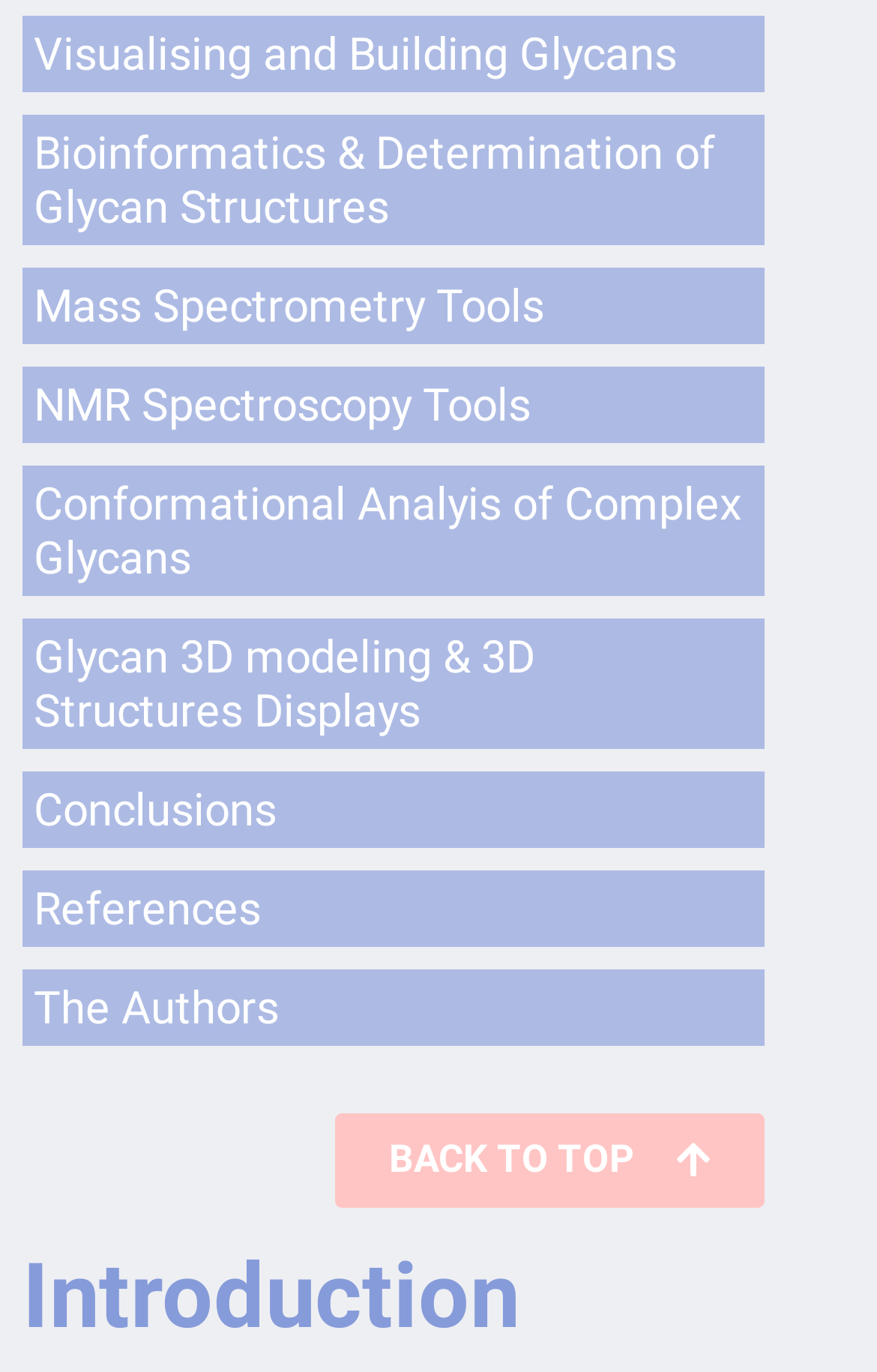Please identify the coordinates of the bounding box for the clickable region that will accomplish this instruction: "Explore glycan 3D modeling and 3D structures displays".

[0.026, 0.451, 0.872, 0.546]